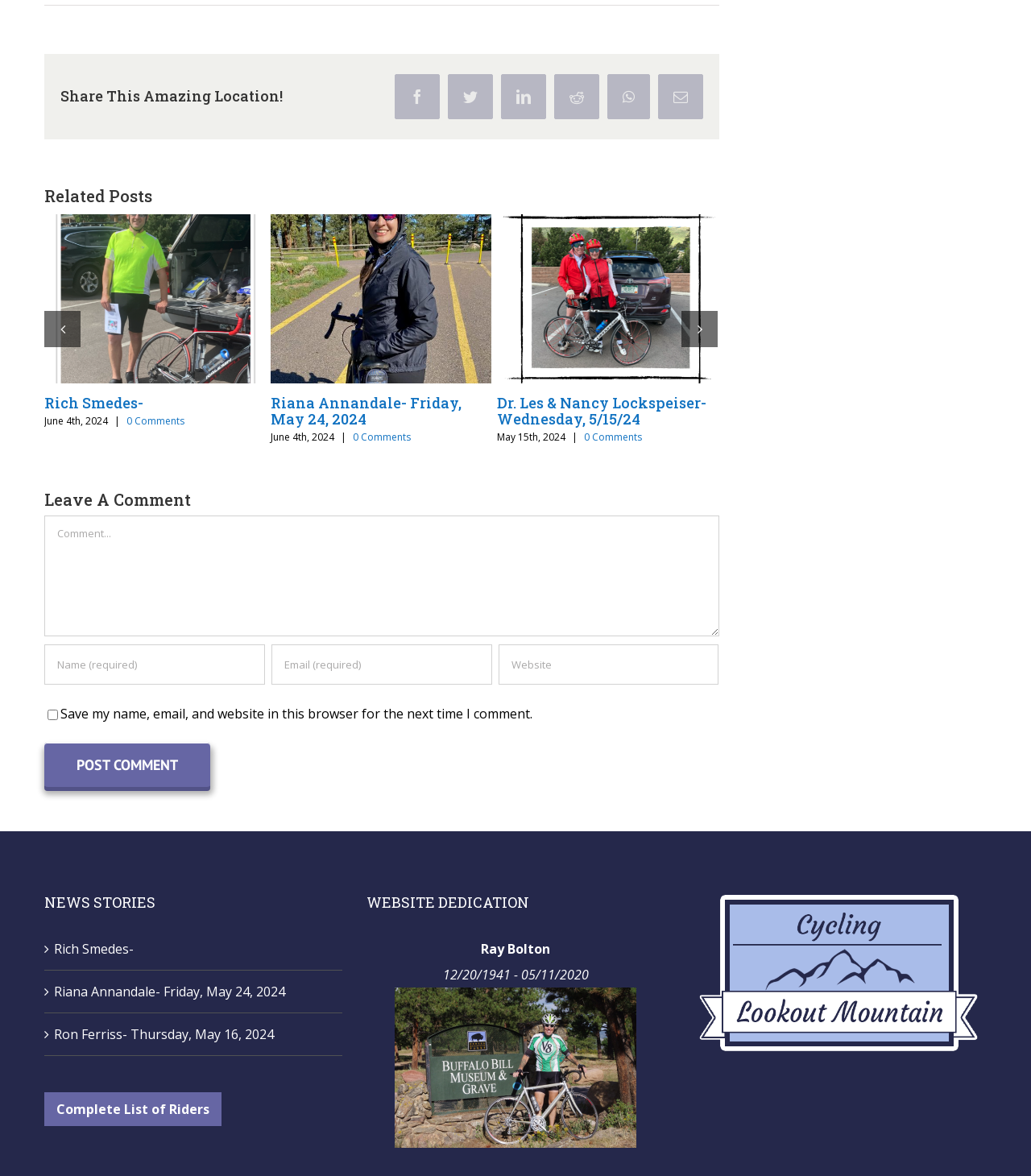Using the details in the image, give a detailed response to the question below:
What is the title of the first related post?

The first related post is located in the 'Related Posts' section, and its title is 'Rich Smedes-' which is indicated by the heading element with the text 'Rich Smedes-'.